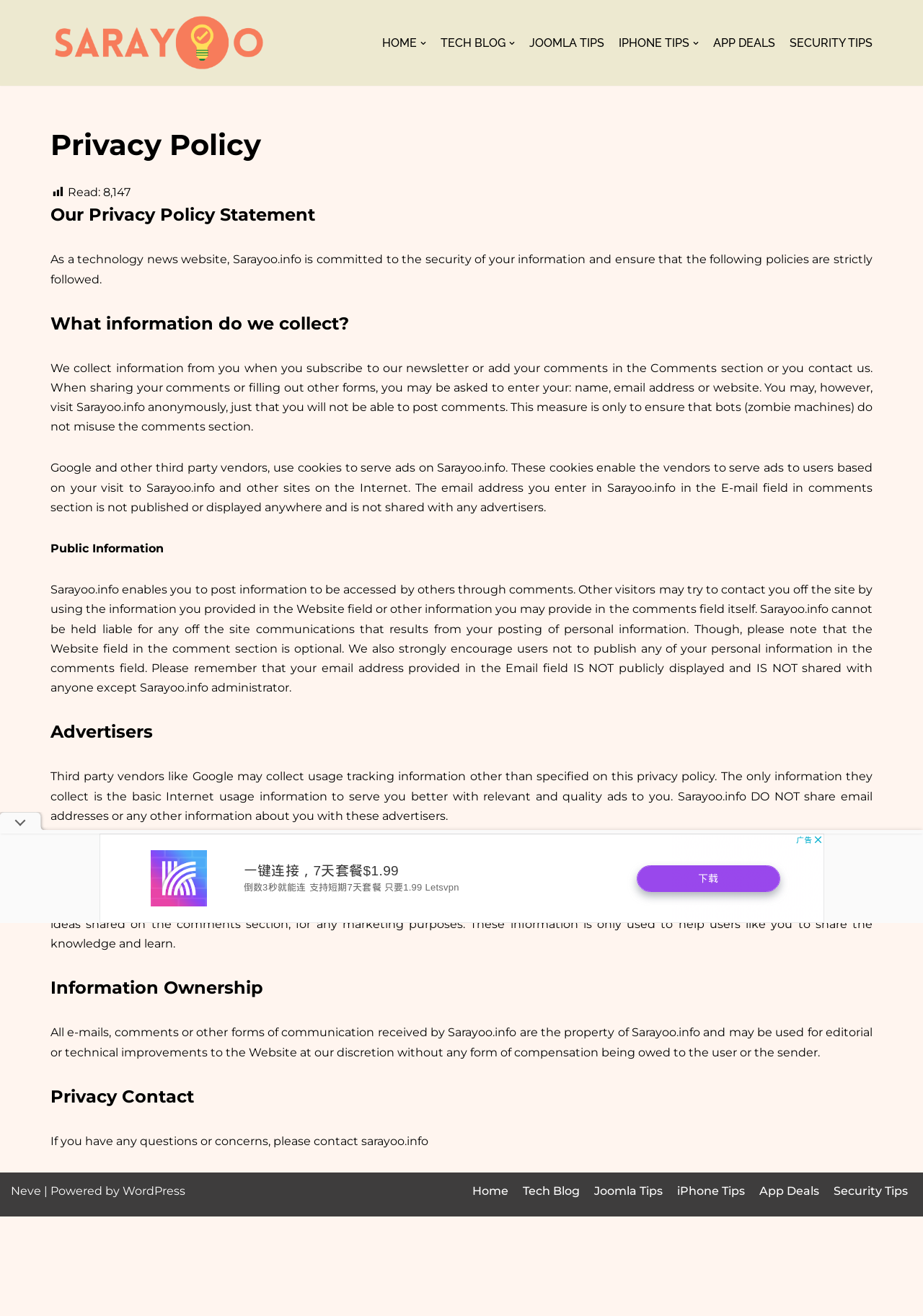Could you find the bounding box coordinates of the clickable area to complete this instruction: "Read recent posts"?

None